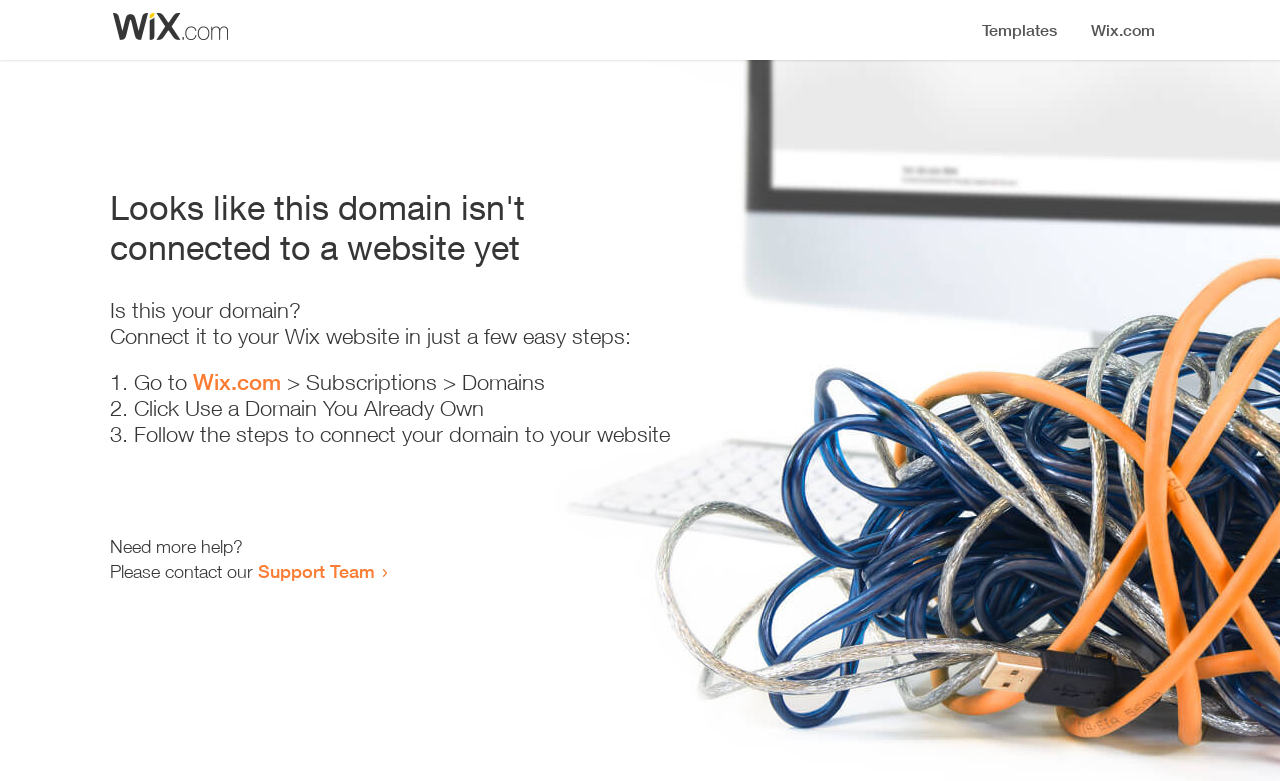Who can the user contact for more help?
Please respond to the question thoroughly and include all relevant details.

If the user needs more help, they can contact the Support Team, as indicated by the static text 'Need more help?' followed by a link to the 'Support Team'.